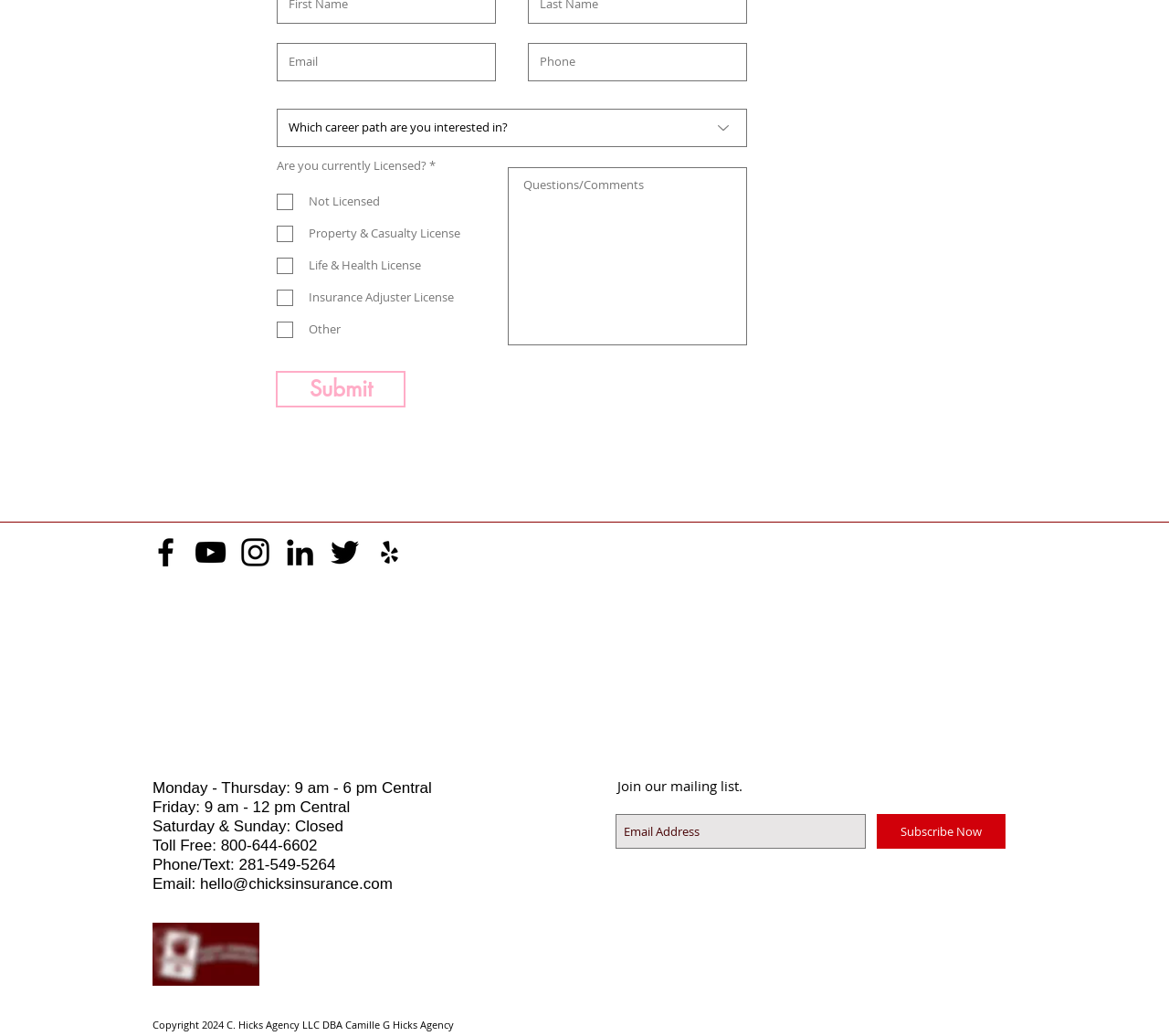Locate the coordinates of the bounding box for the clickable region that fulfills this instruction: "Click on 'Customers first'".

None